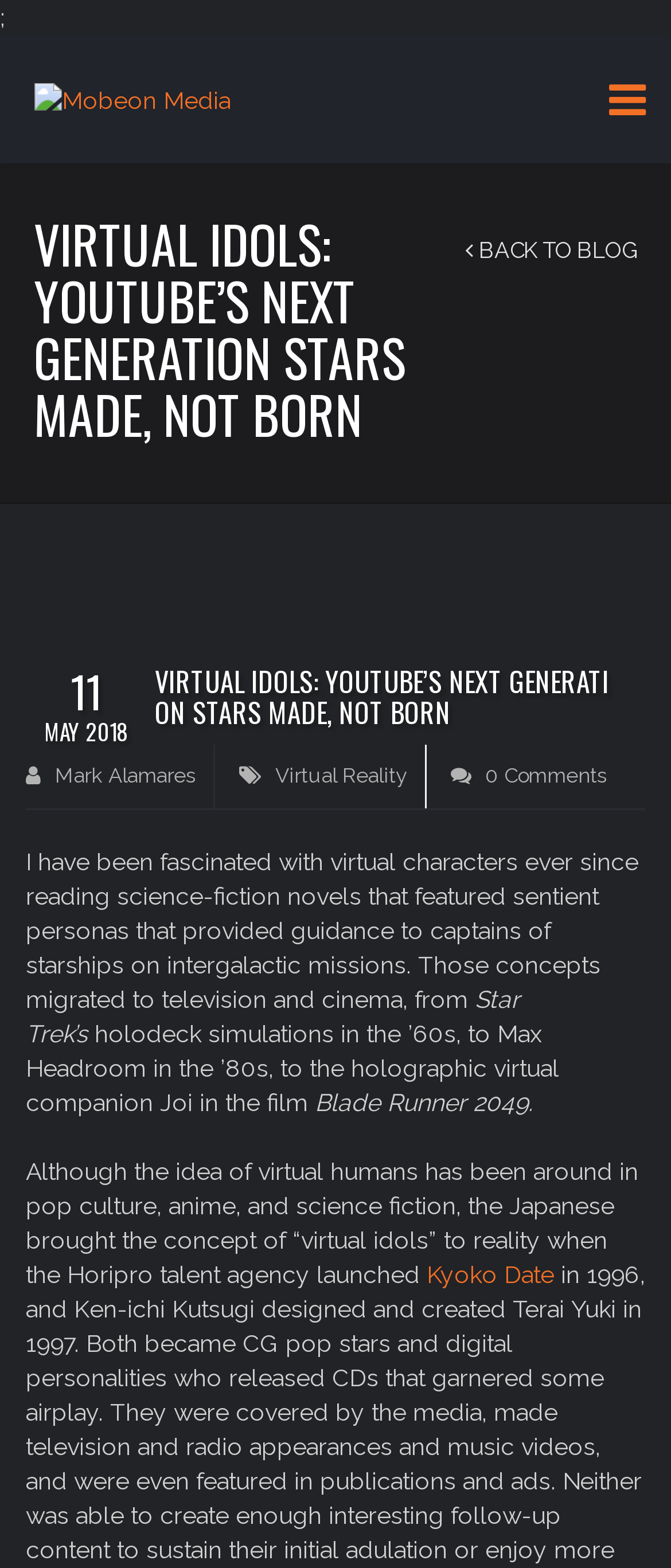What is the date of the article?
Give a detailed response to the question by analyzing the screenshot.

The answer can be found in the static text element that contains the date of the article. The text states 'MAY 2018'.